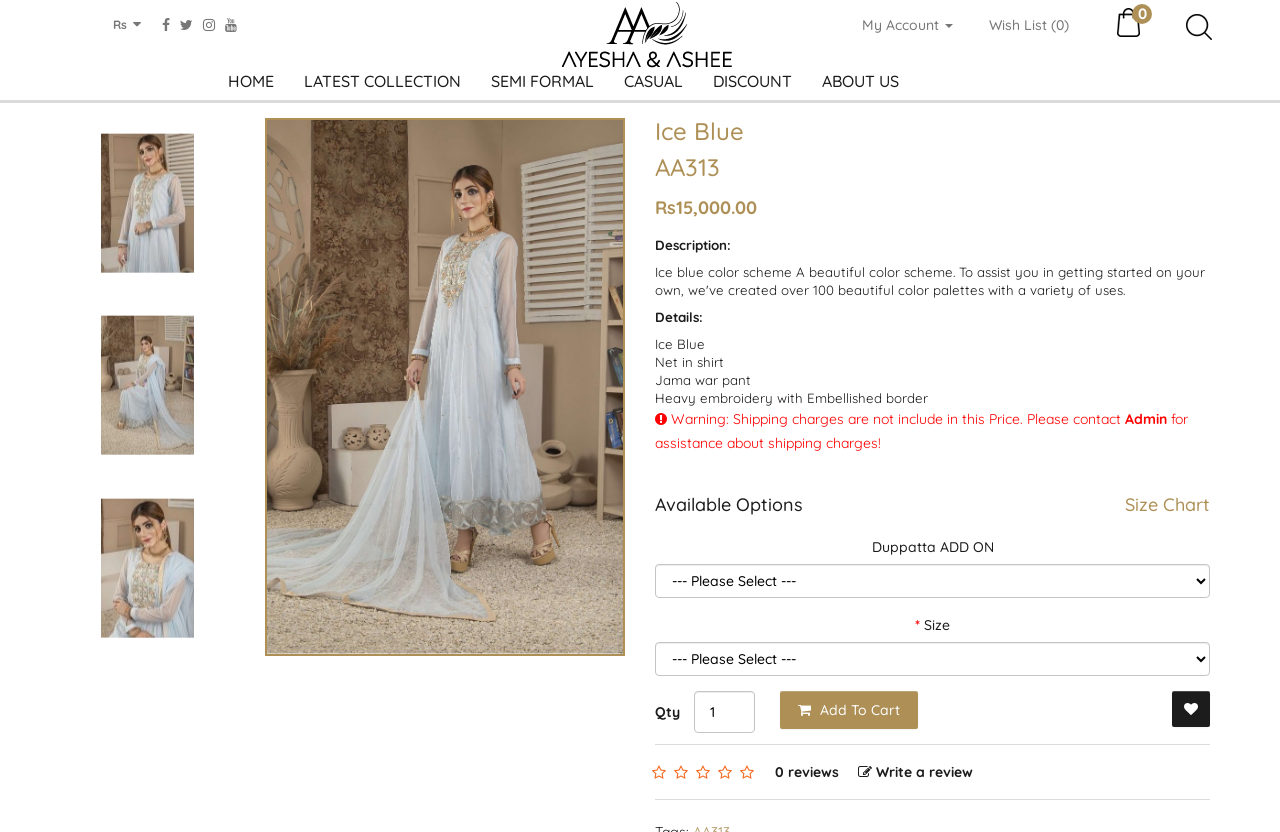Please identify the bounding box coordinates for the region that you need to click to follow this instruction: "Search for something".

[0.916, 0.006, 0.957, 0.058]